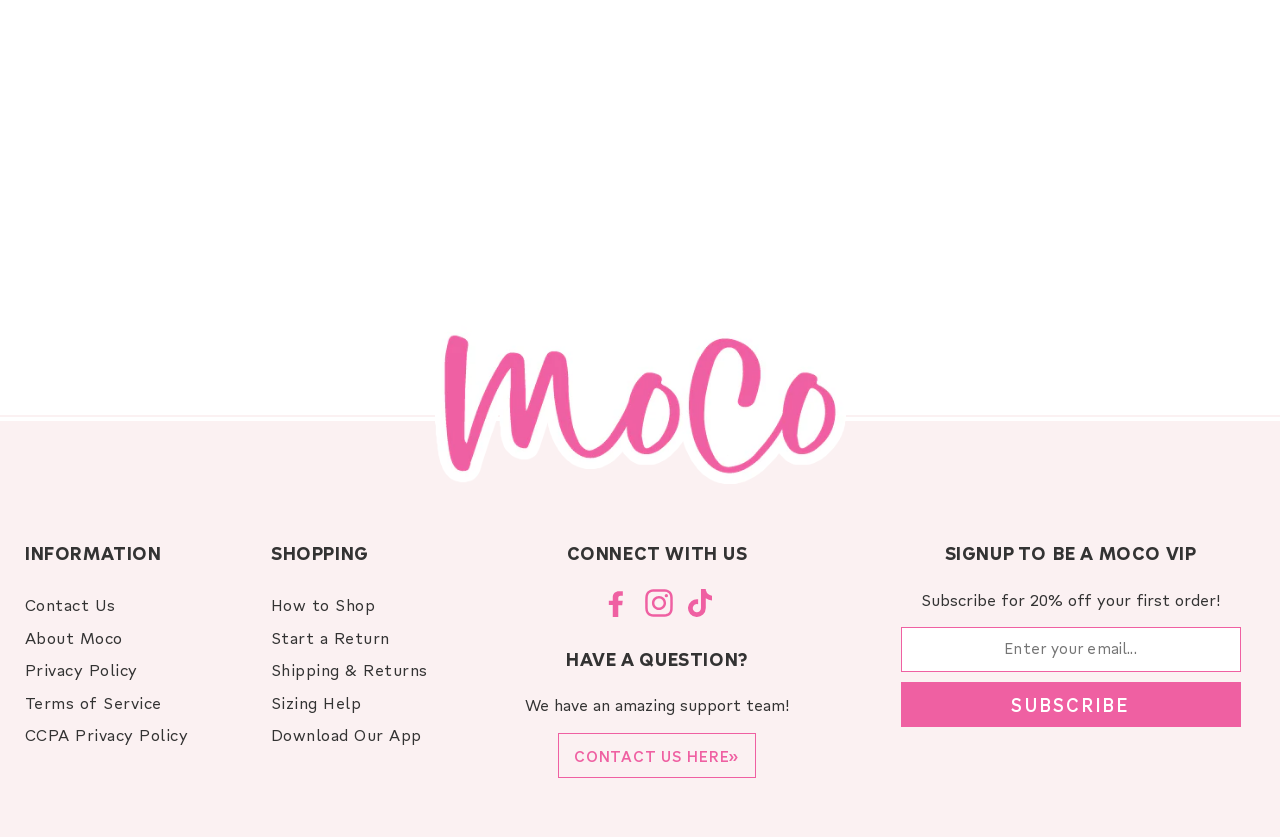Locate the bounding box coordinates of the element that needs to be clicked to carry out the instruction: "Follow on Facebook". The coordinates should be given as four float numbers ranging from 0 to 1, i.e., [left, top, right, bottom].

[0.47, 0.704, 0.492, 0.738]